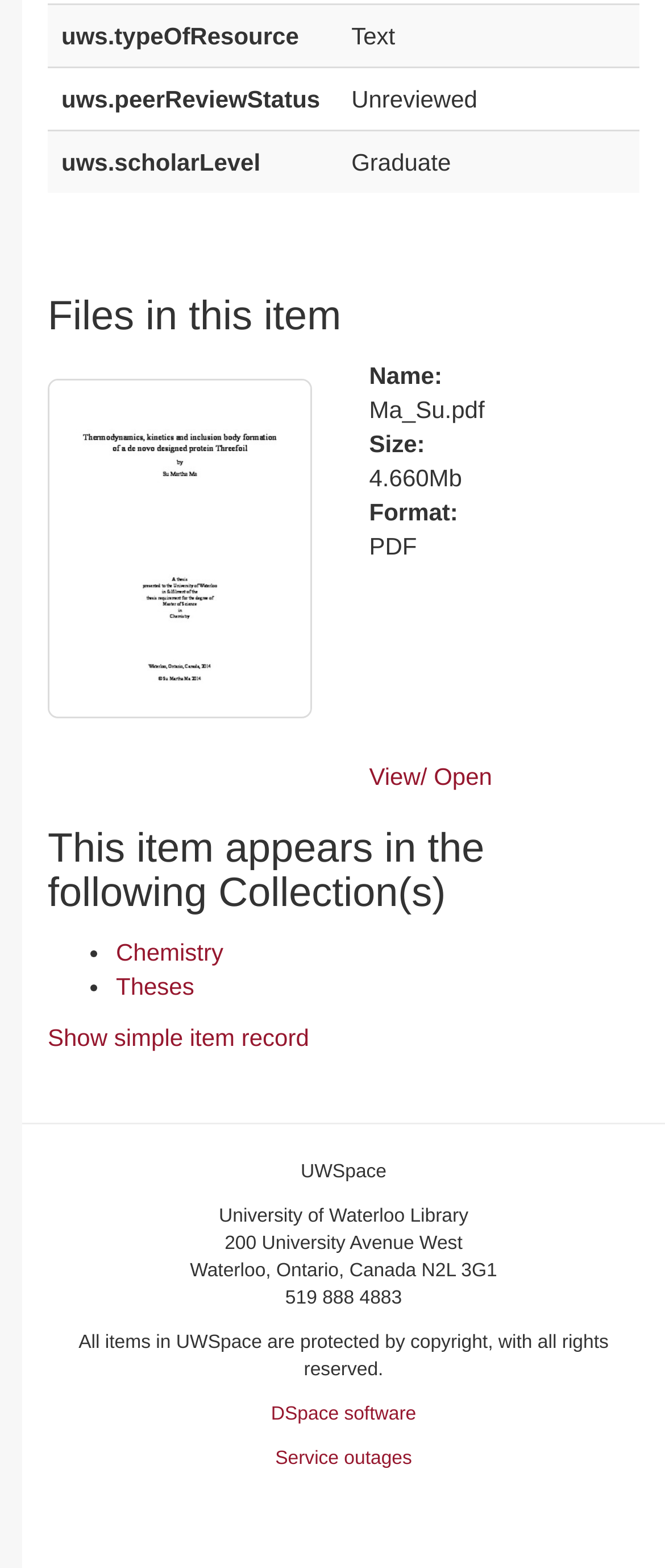What is the format of the file? Please answer the question using a single word or phrase based on the image.

PDF